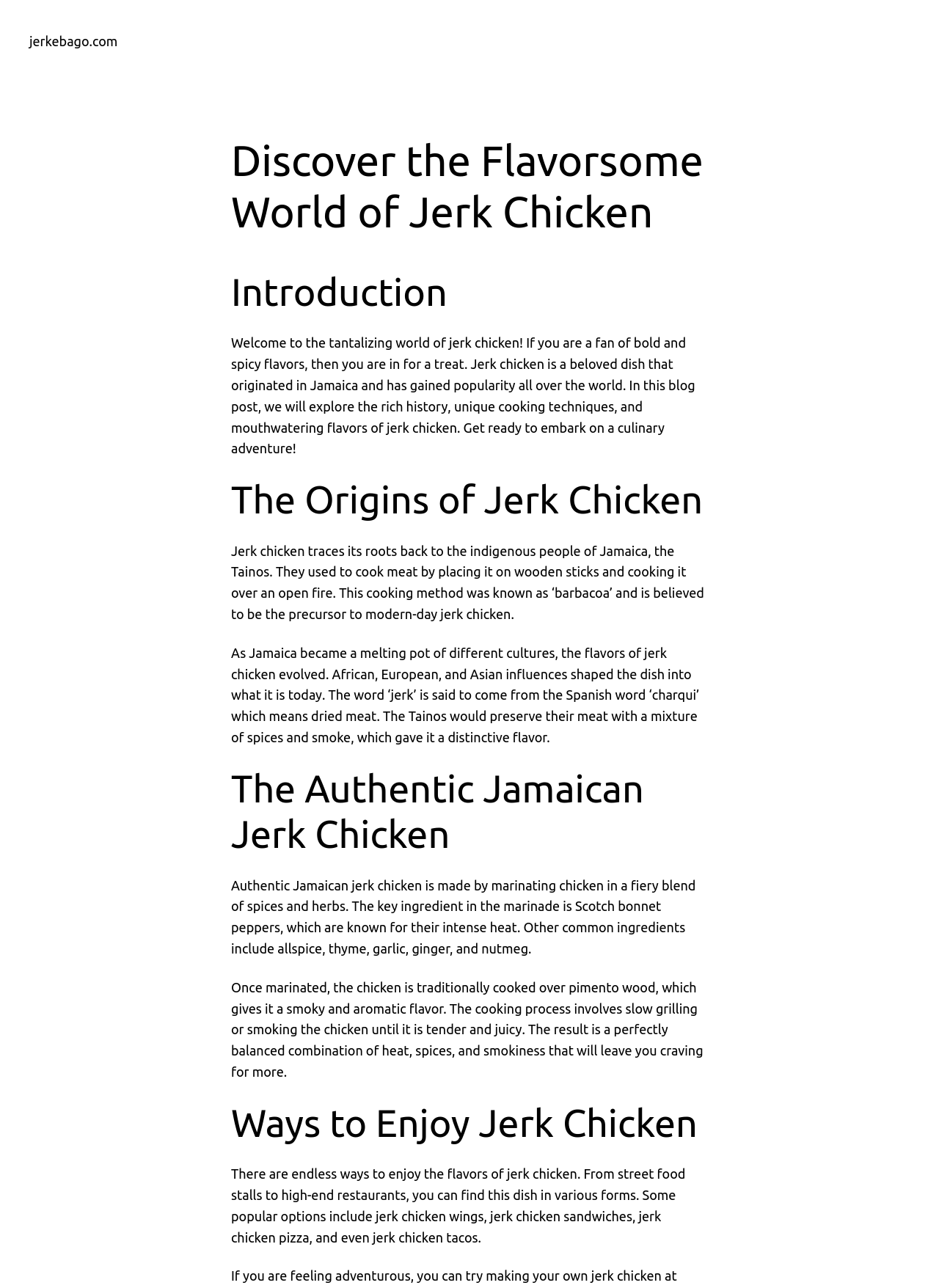Given the description "jerkebago.com", determine the bounding box of the corresponding UI element.

[0.031, 0.026, 0.125, 0.037]